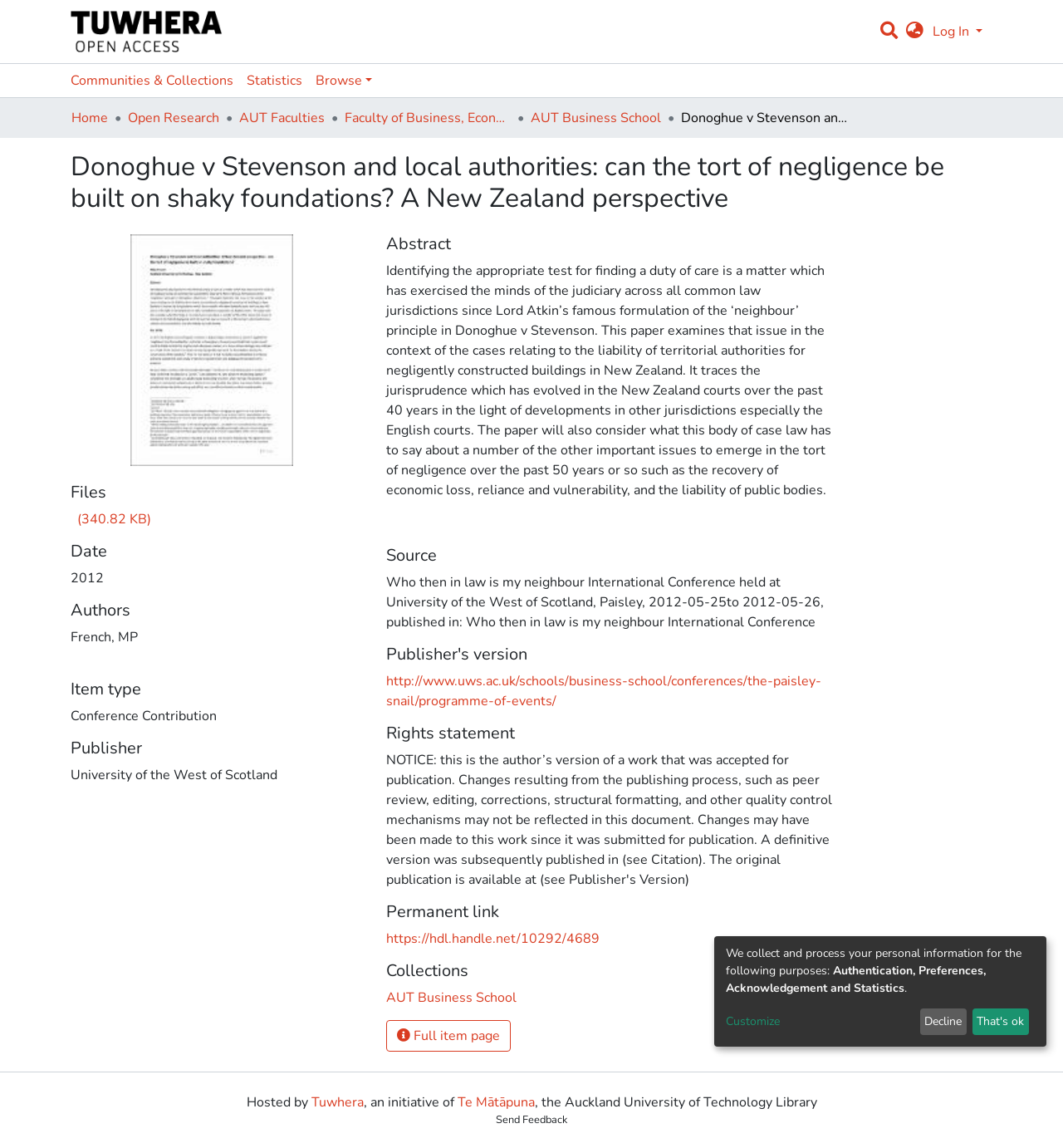What is the author of the paper?
Provide a detailed and well-explained answer to the question.

The author of the paper is listed under the 'Authors' heading, which is located in the main content area. The author's name is 'French, MP', and it is a static text element.